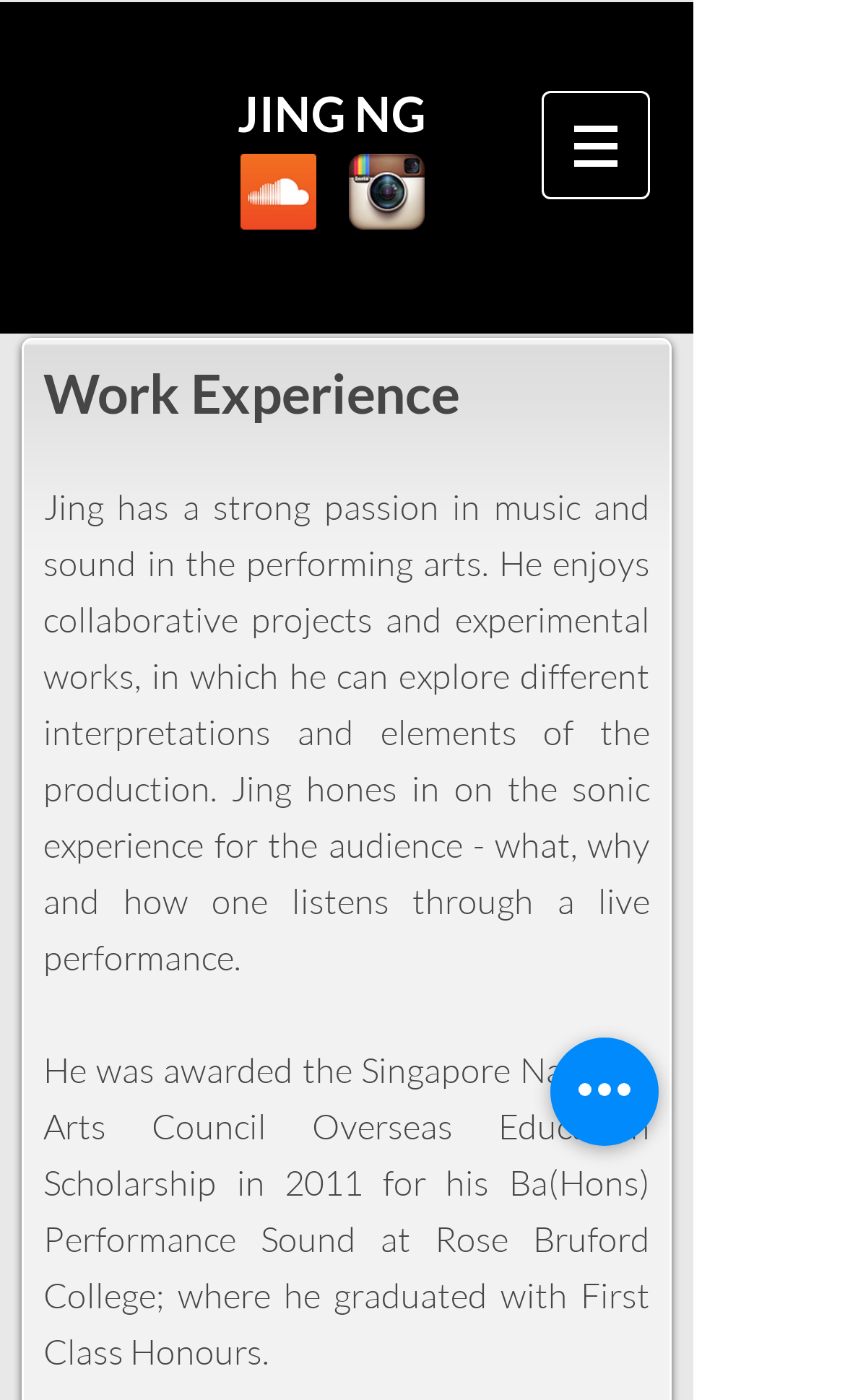Give a complete and precise description of the webpage's appearance.

The webpage is about Jing Ng's work experience in the performing arts, specifically in music and sound. At the top left, there is a social bar with two links, SoundCloud and Instagram App Icon, each accompanied by an image. Below the social bar, the name "JING NG" is prominently displayed as a heading.

To the right of the name, there is a navigation menu labeled "Site" with a button that has a popup menu. The button is accompanied by an image. Below the navigation menu, the heading "Work Experience" is displayed.

The main content of the webpage is a paragraph of text that describes Jing's passion for music and sound in the performing arts, his collaborative approach, and his focus on the sonic experience for the audience. Below this paragraph, there is another paragraph of text that mentions Jing's educational background, including his scholarship and graduation with First Class Honours from Rose Bruford College.

At the bottom right of the page, there is a button labeled "Quick actions". Overall, the webpage has a simple and clean layout, with a focus on showcasing Jing's work experience and background in the performing arts.